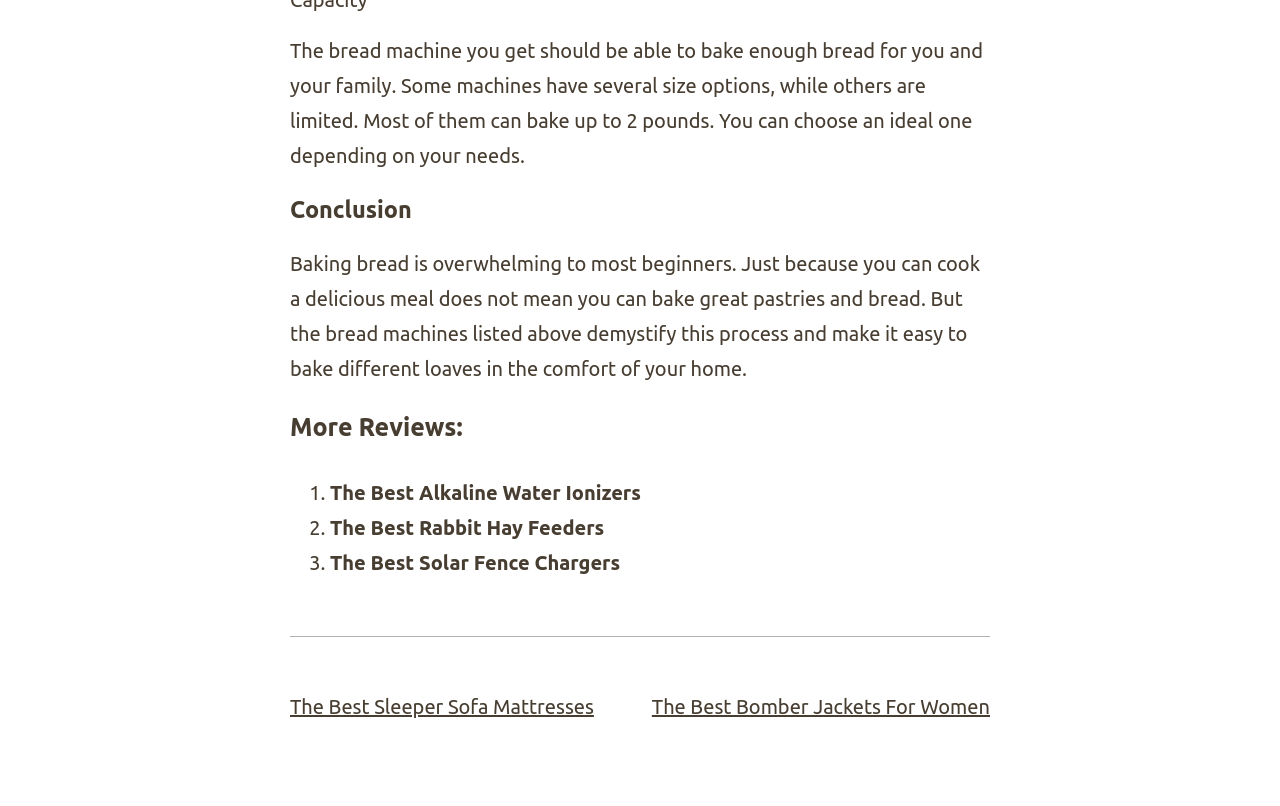Locate the bounding box coordinates of the clickable region to complete the following instruction: "Click on 'The Best Solar Fence Chargers'."

[0.258, 0.683, 0.485, 0.712]